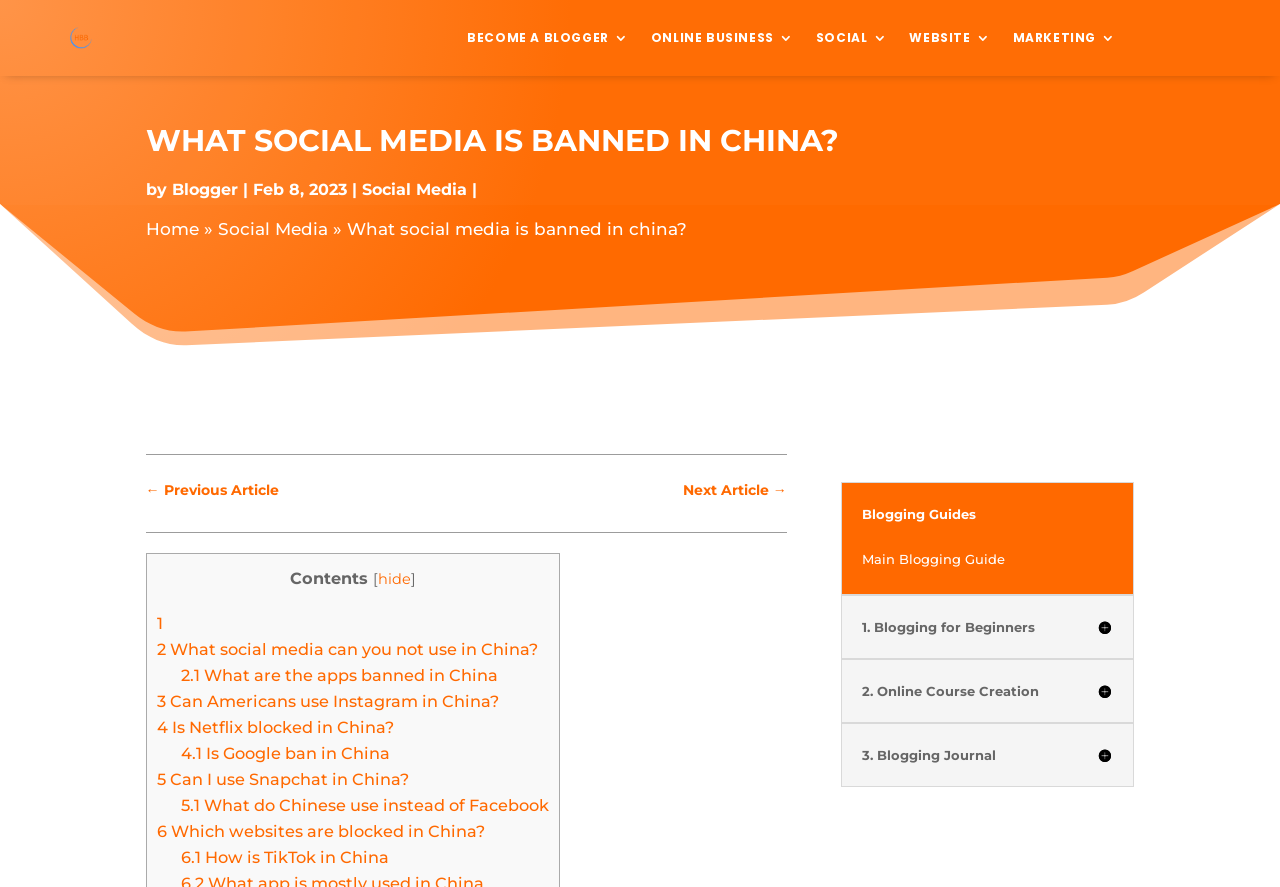Please indicate the bounding box coordinates of the element's region to be clicked to achieve the instruction: "Go to the 'Home' page". Provide the coordinates as four float numbers between 0 and 1, i.e., [left, top, right, bottom].

[0.114, 0.247, 0.155, 0.269]